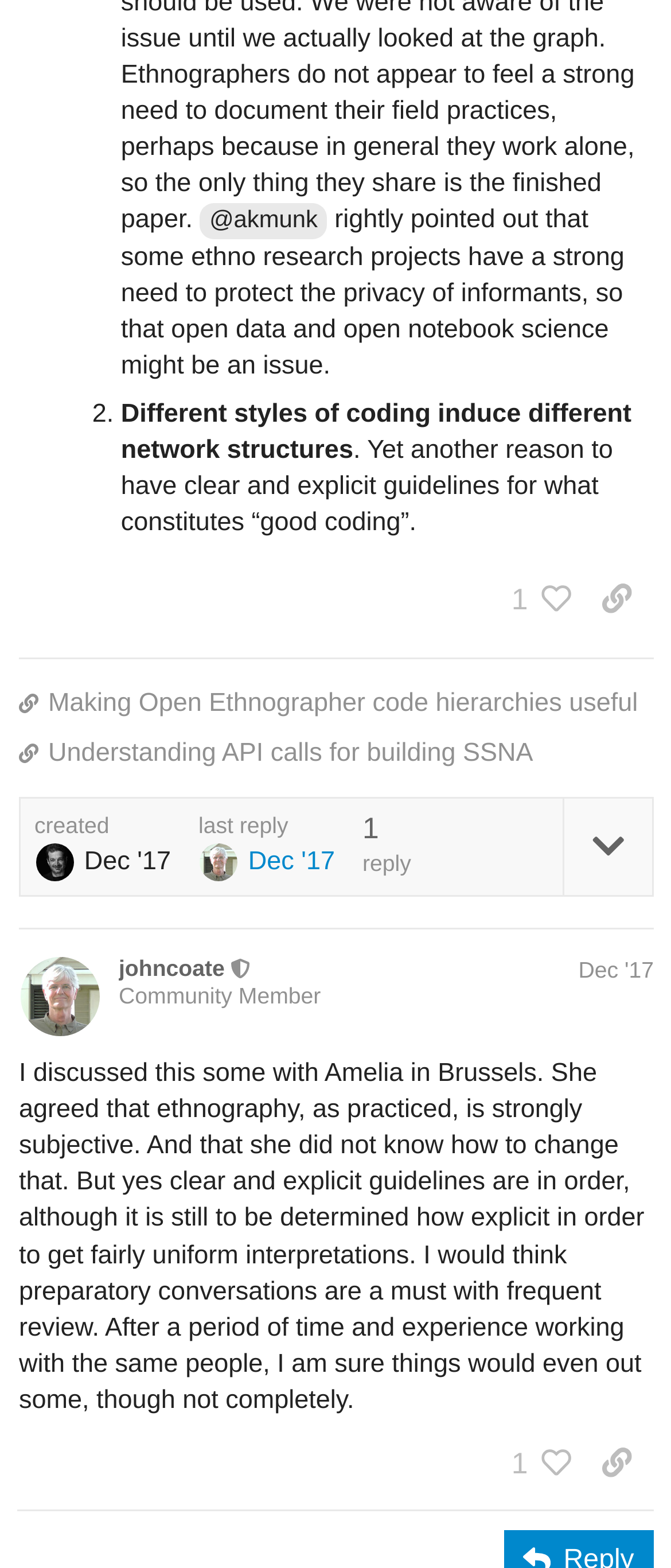Please indicate the bounding box coordinates for the clickable area to complete the following task: "Like a post". The coordinates should be specified as four float numbers between 0 and 1, i.e., [left, top, right, bottom].

[0.729, 0.361, 0.864, 0.403]